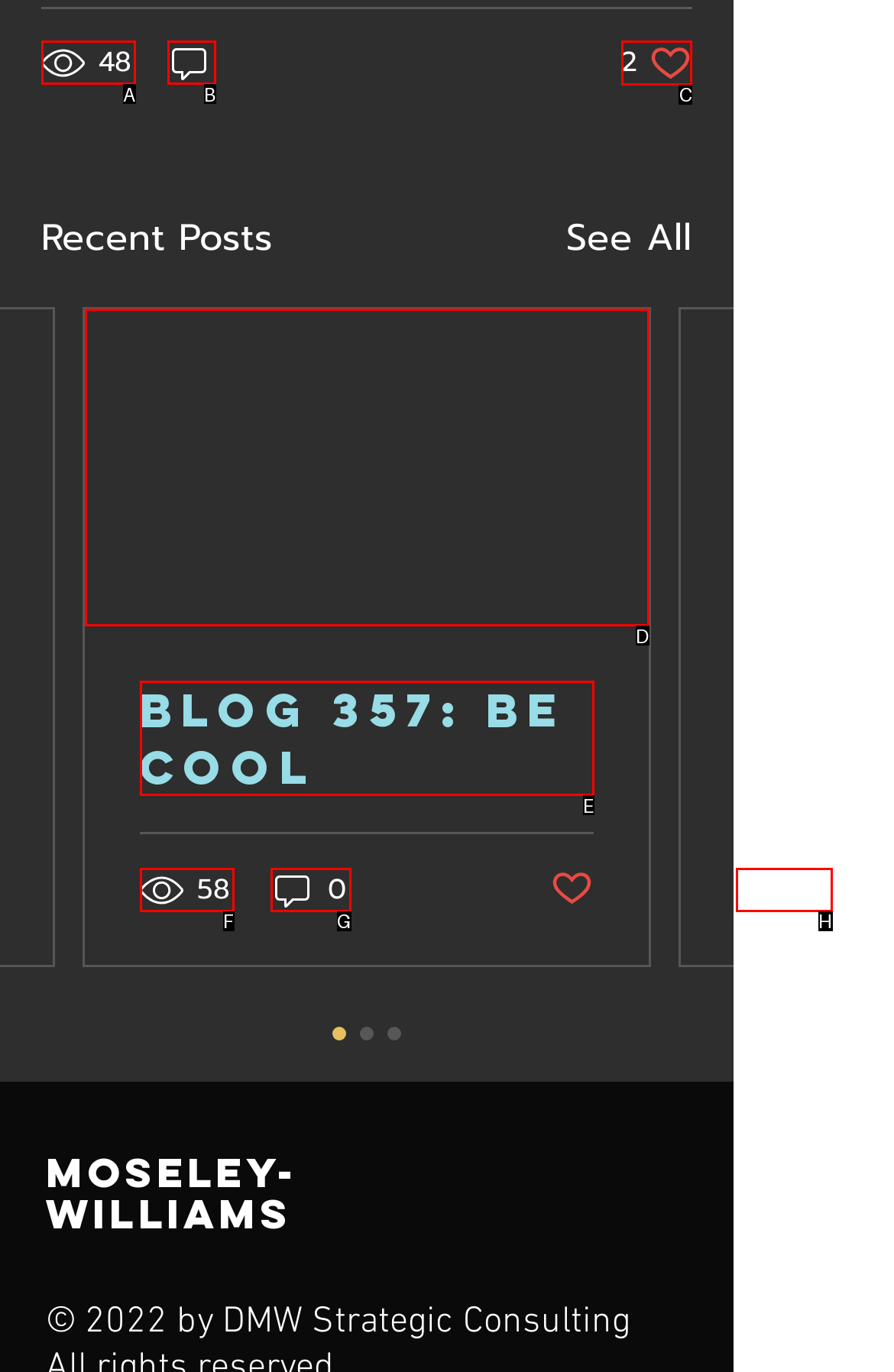Determine the right option to click to perform this task: Like a post
Answer with the correct letter from the given choices directly.

C